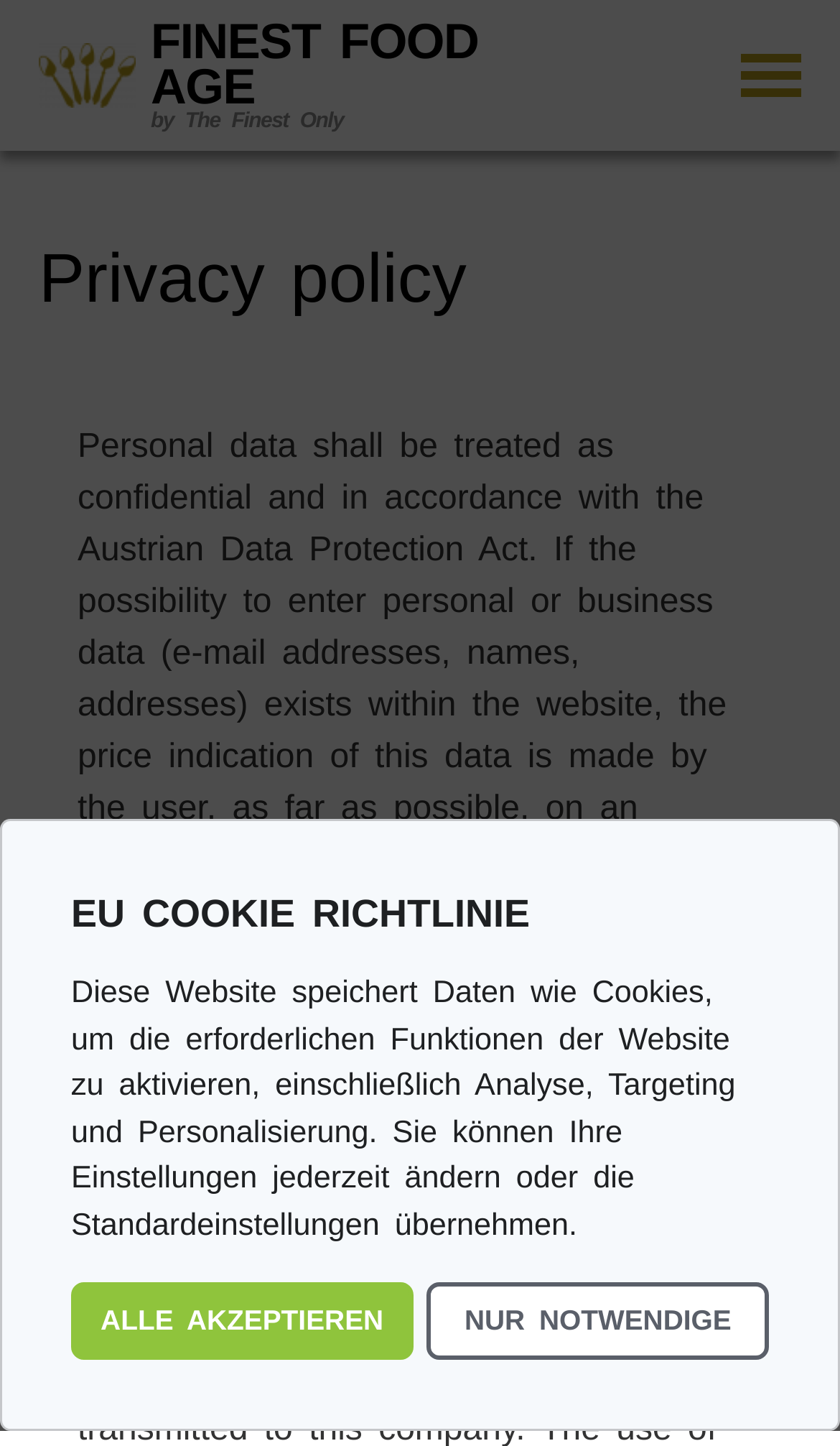Using the description: "Cancellation Policy", determine the UI element's bounding box coordinates. Ensure the coordinates are in the format of four float numbers between 0 and 1, i.e., [left, top, right, bottom].

[0.0, 0.404, 0.564, 0.484]